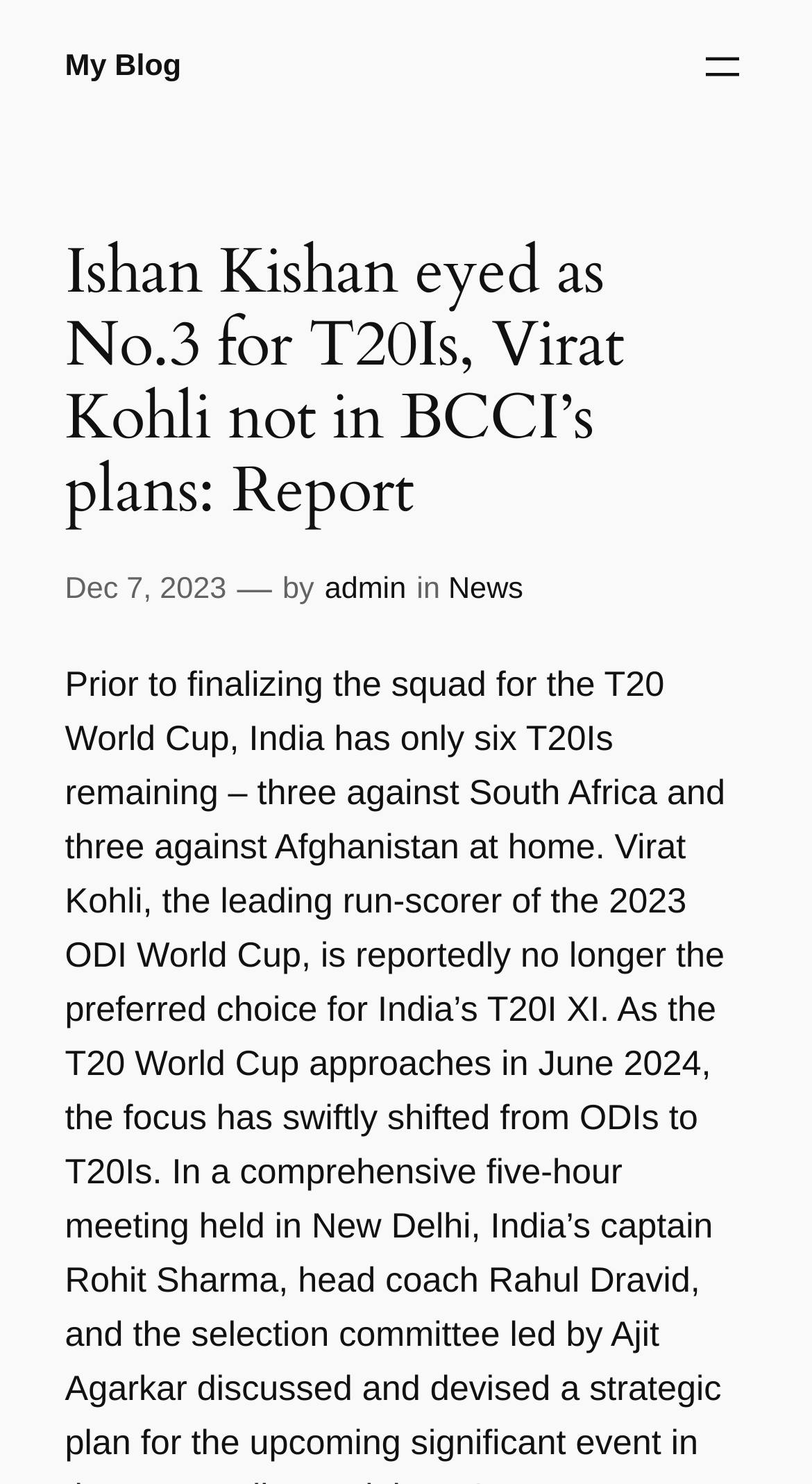Who is the author of the report?
Refer to the image and give a detailed response to the question.

I found the author of the report by looking at the text elements on the webpage, specifically the one that says 'by' followed by a link with the text 'admin'. This suggests that 'admin' is the author of the report.